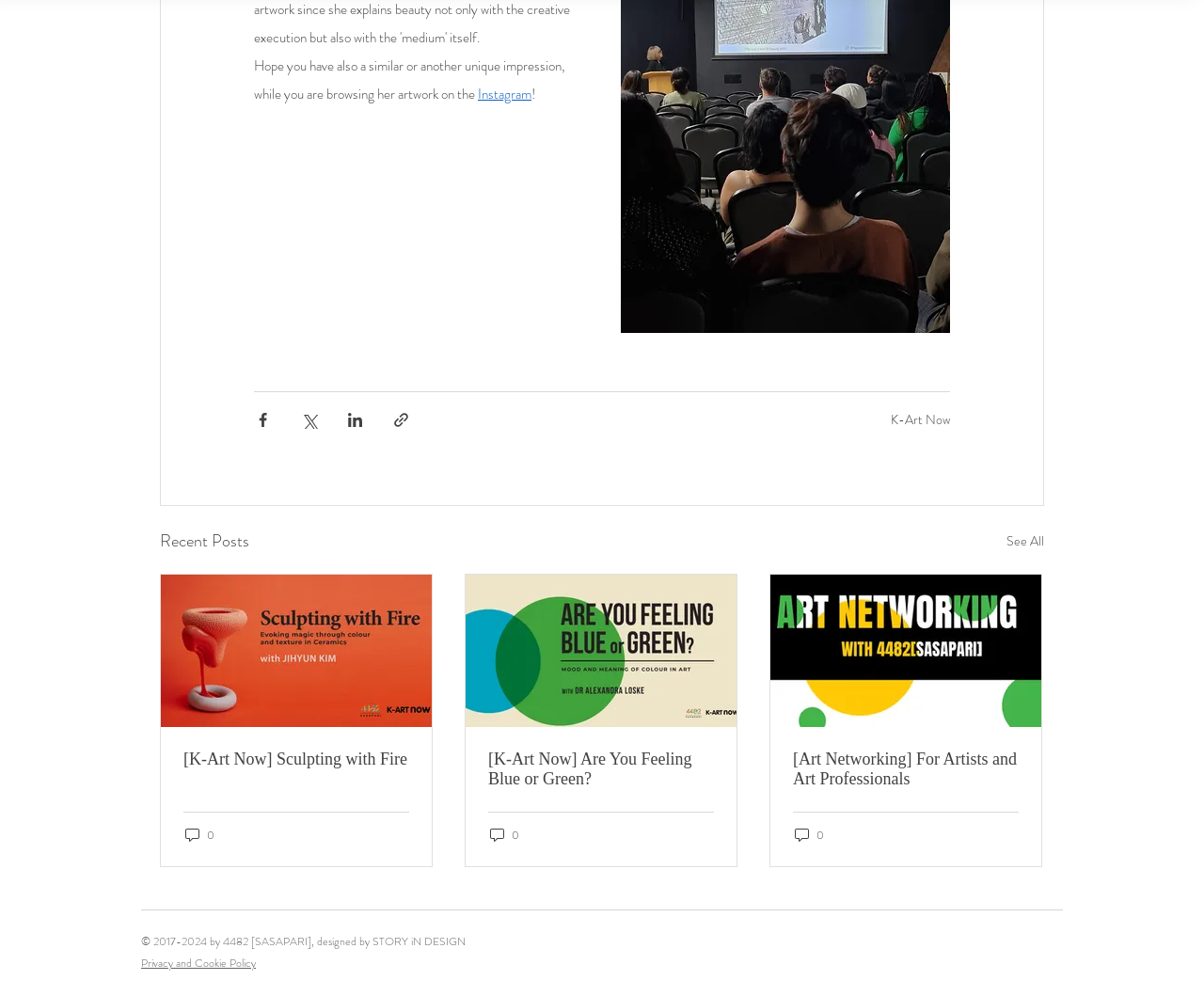Using the elements shown in the image, answer the question comprehensively: What is the title of the section below the share options?

The section below the share options has a heading element with the text 'Recent Posts'. This suggests that the section is dedicated to displaying recent posts or articles.